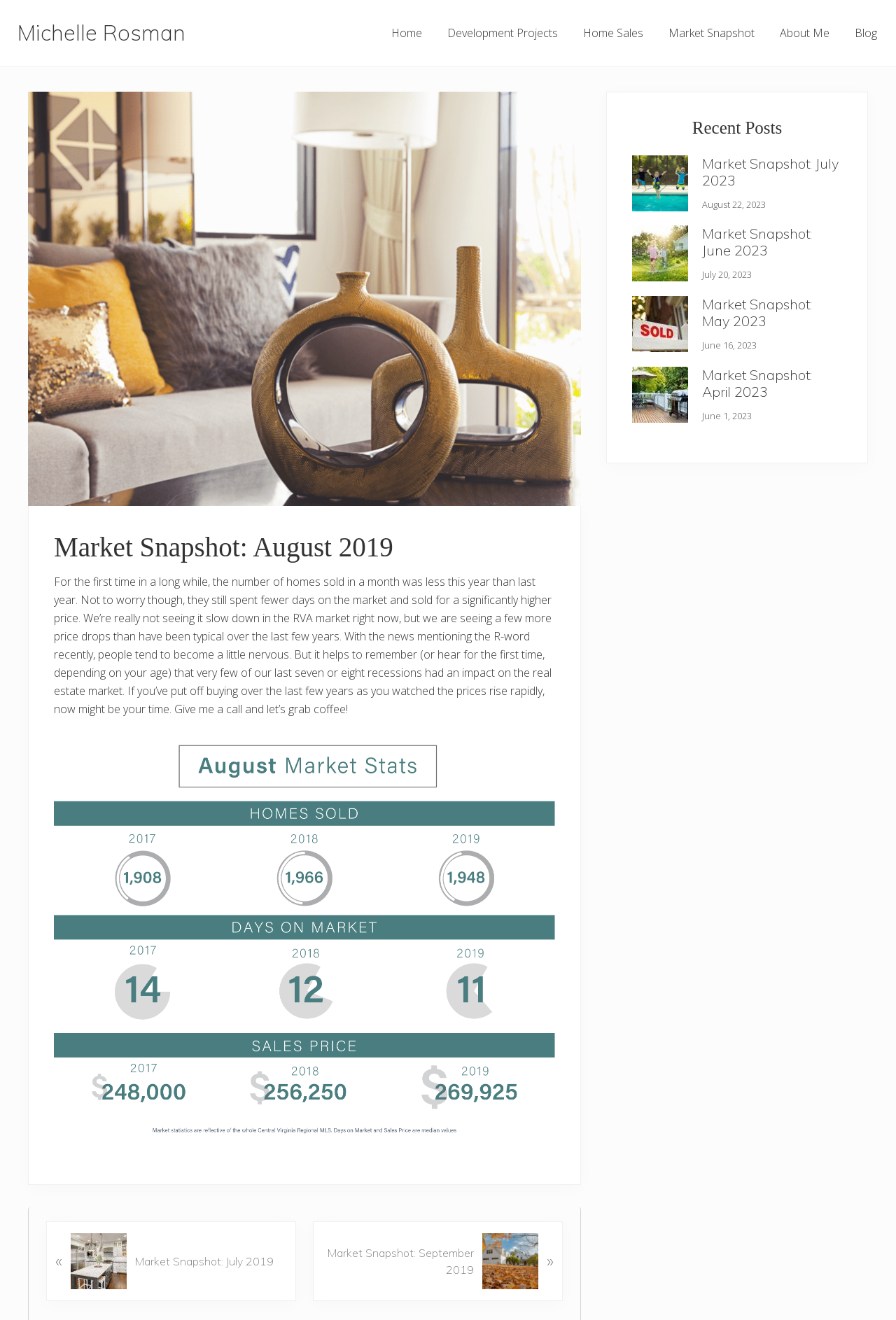Determine the bounding box for the UI element that matches this description: "Market Snapshot: July 2023".

[0.784, 0.117, 0.936, 0.143]